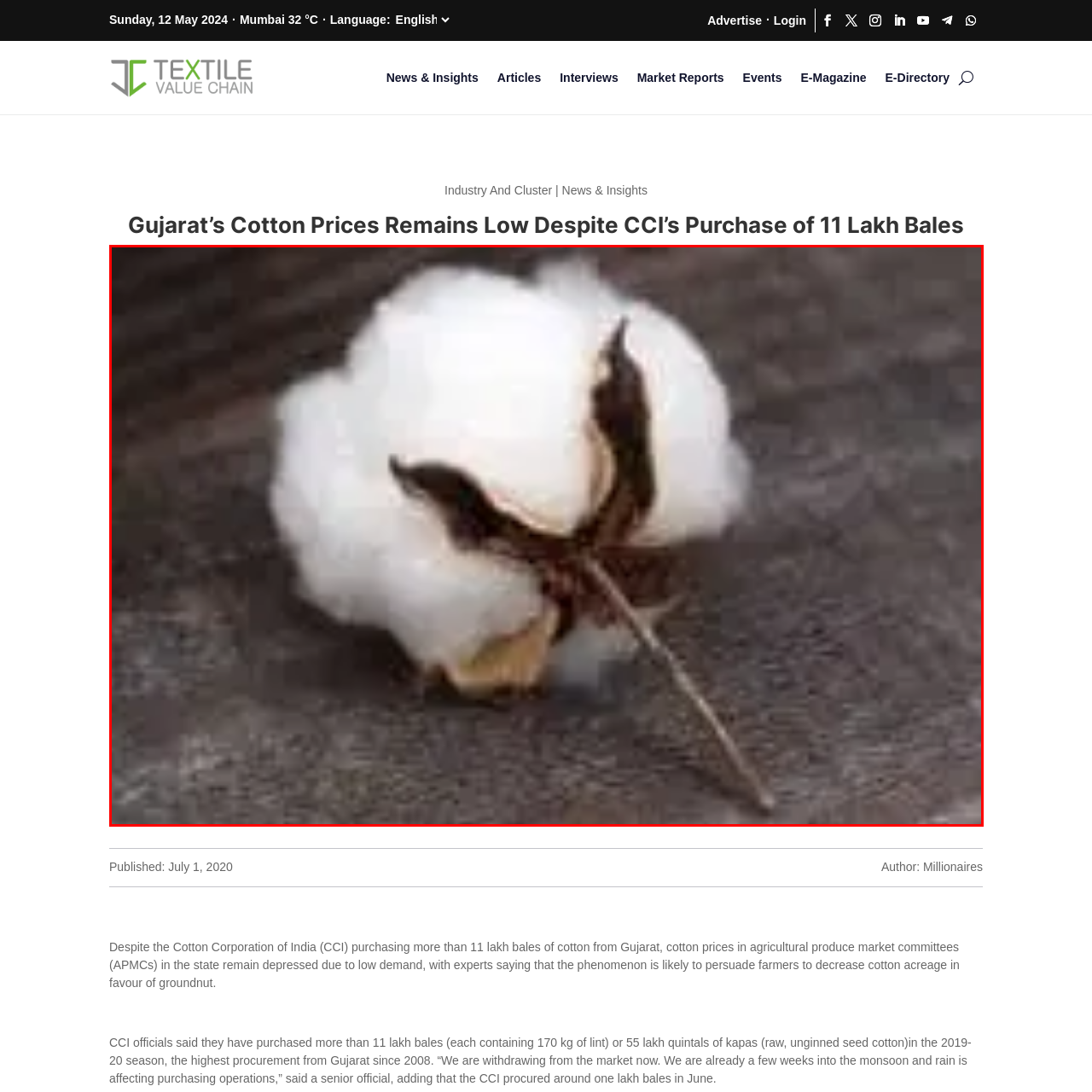Observe the area inside the red box, What is the organization involved in government procurement efforts? Respond with a single word or phrase.

Cotton Corporation of India (CCI)